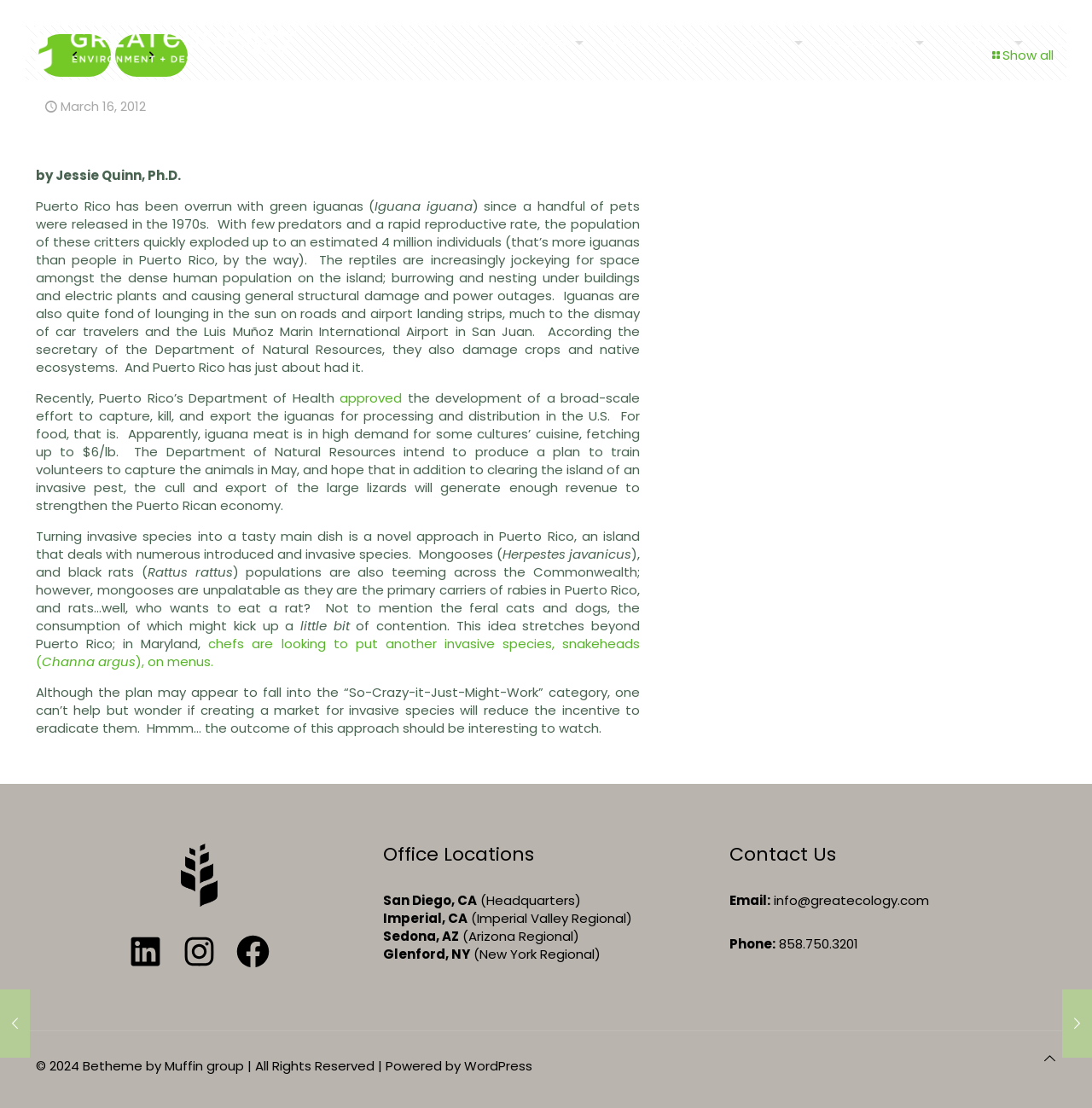Determine the bounding box coordinates for the region that must be clicked to execute the following instruction: "view the 'Core Services' page".

[0.418, 0.0, 0.542, 0.077]